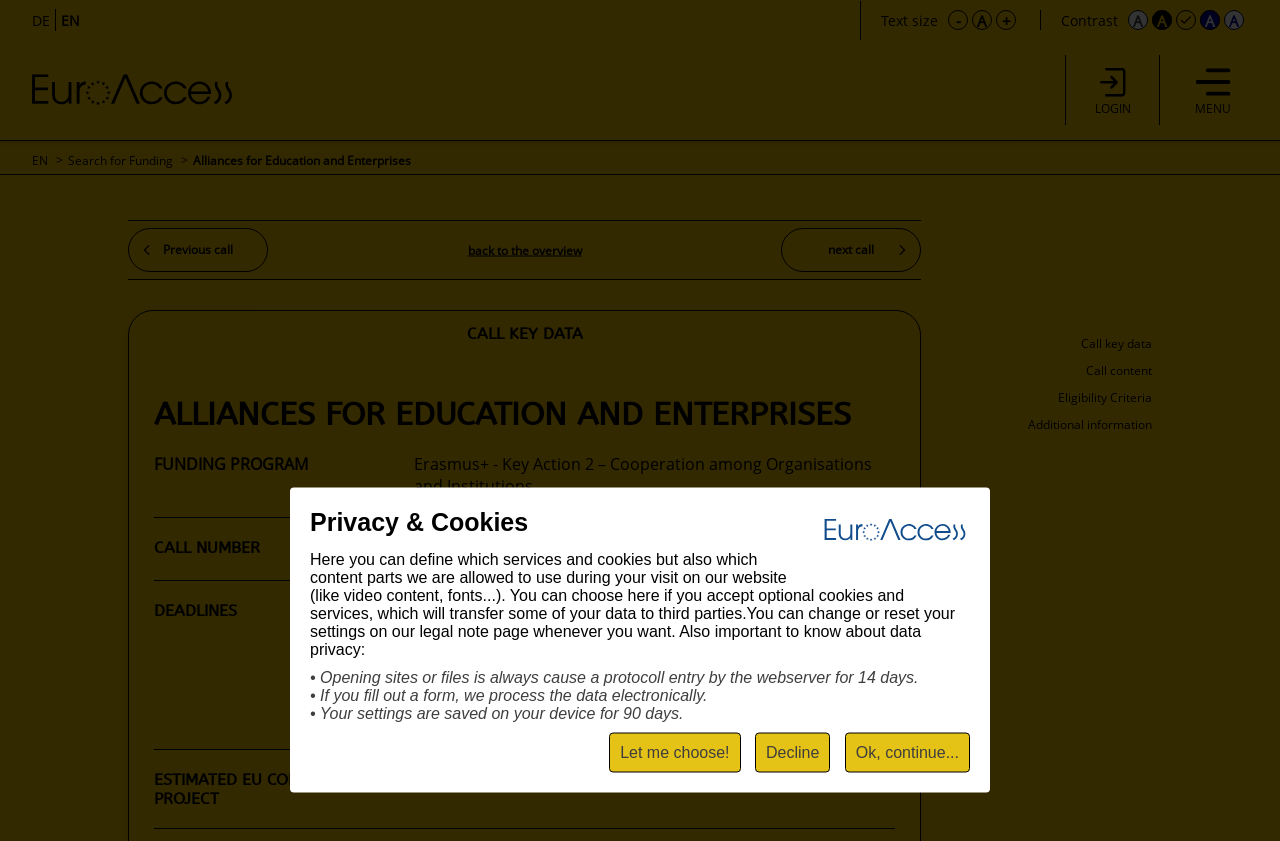What is the purpose of the 'Text size' section?
Examine the image closely and answer the question with as much detail as possible.

The 'Text size' section allows users to adjust the text size on the webpage by clicking on the 'Schrift verkleinern' (decrease text size), 'Standardschriftgröße' (standard text size), or 'Schrift vergrößern' (increase text size) links.